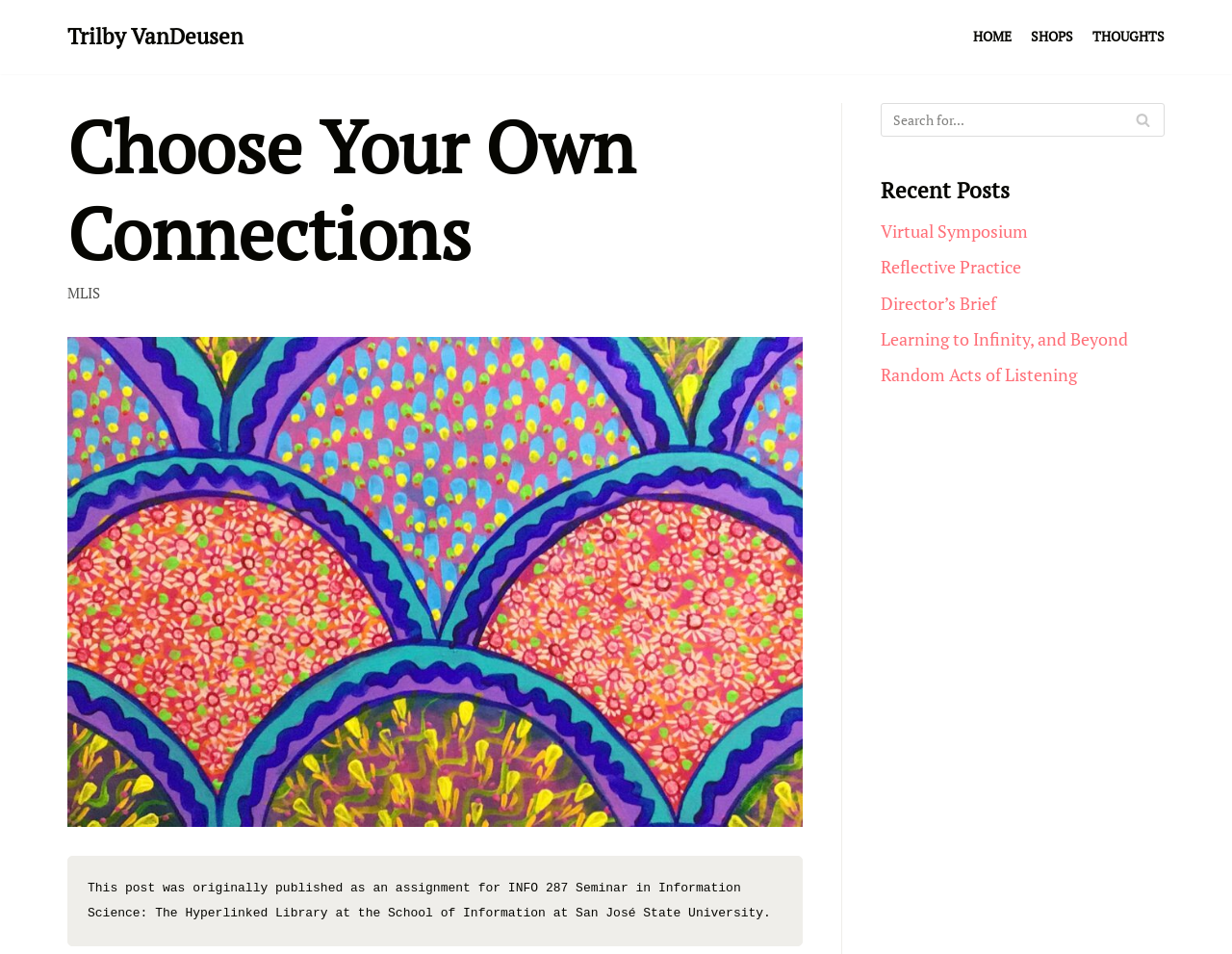What is the title of the first recent post? Analyze the screenshot and reply with just one word or a short phrase.

Virtual Symposium